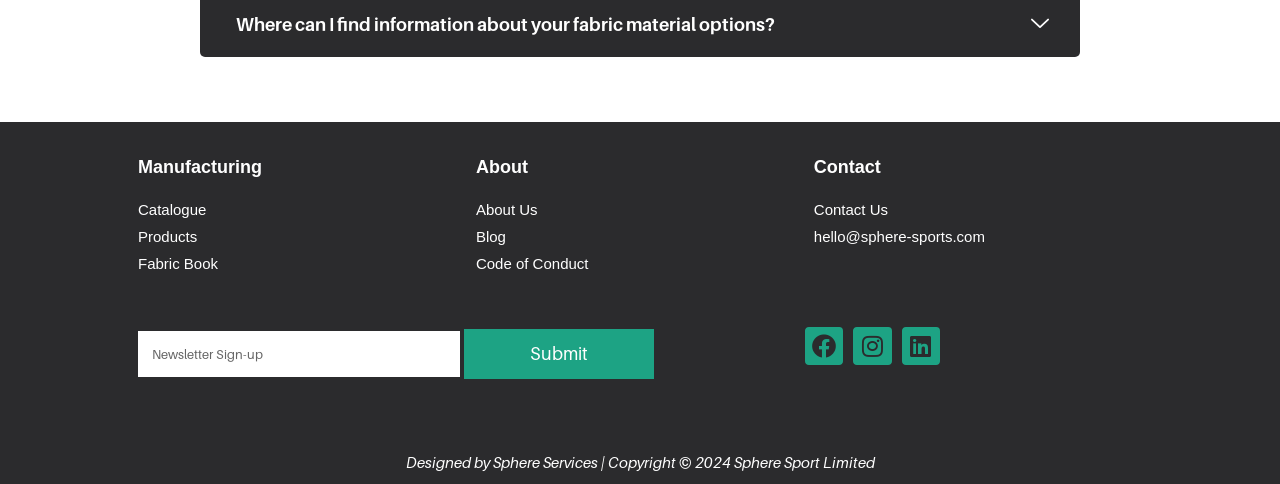Answer the following in one word or a short phrase: 
How many social media links are present?

3